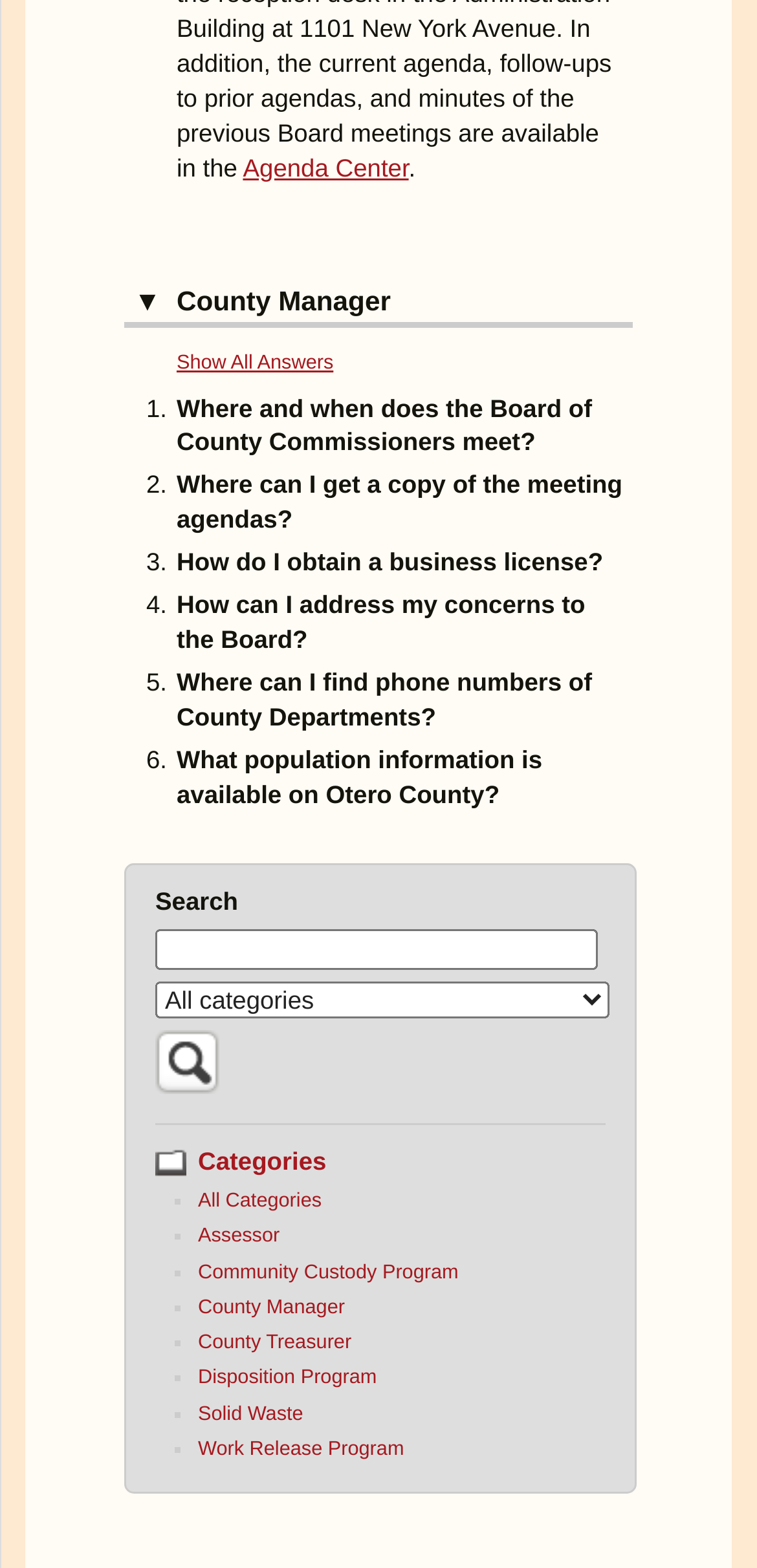What is the category filter dropdown used for?
Provide an in-depth and detailed explanation in response to the question.

The category filter dropdown is located next to the 'Search' textbox, and it is likely used to filter search results by category, as it is labeled 'Category filter'.